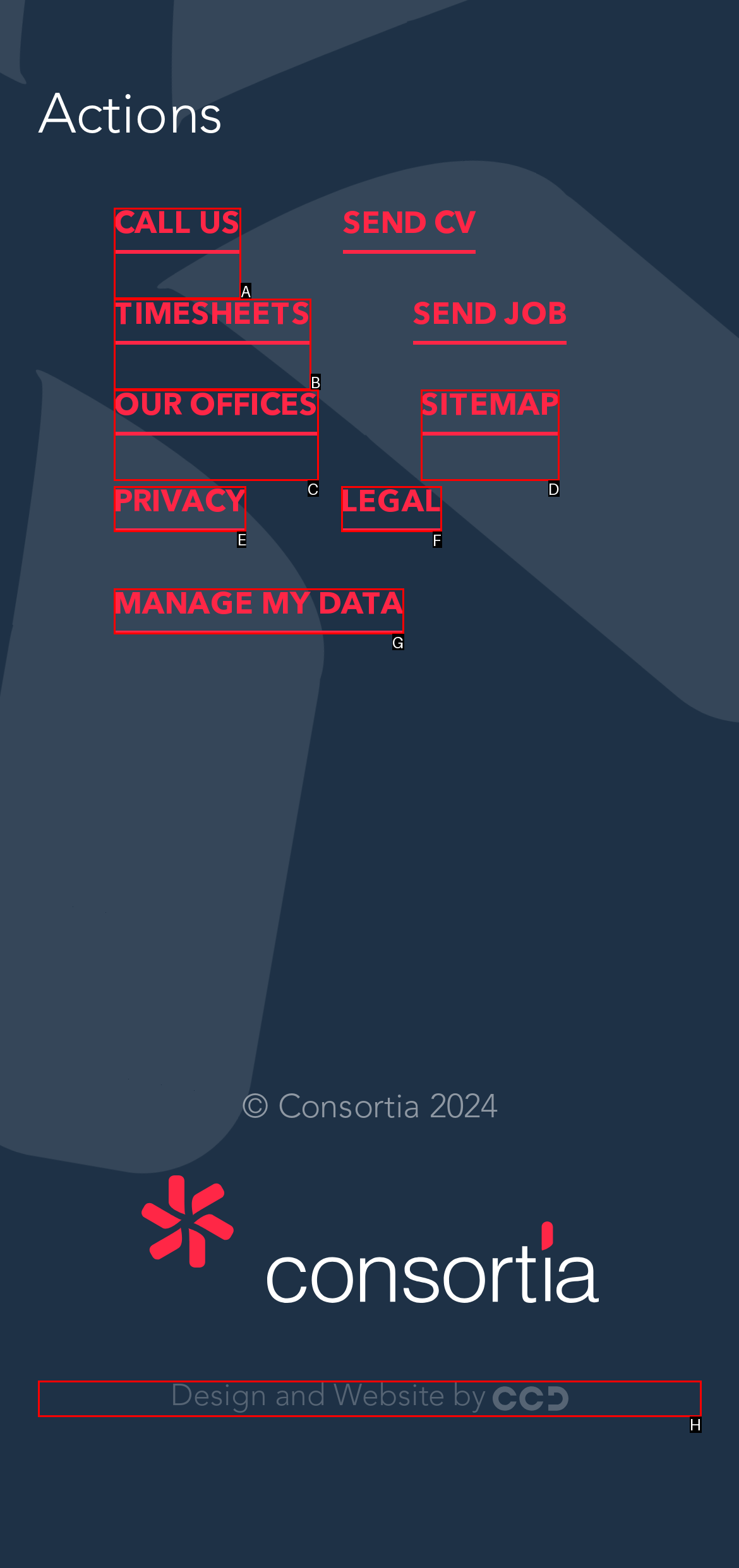Tell me which one HTML element I should click to complete the following task: Click PRIVACY Answer with the option's letter from the given choices directly.

E